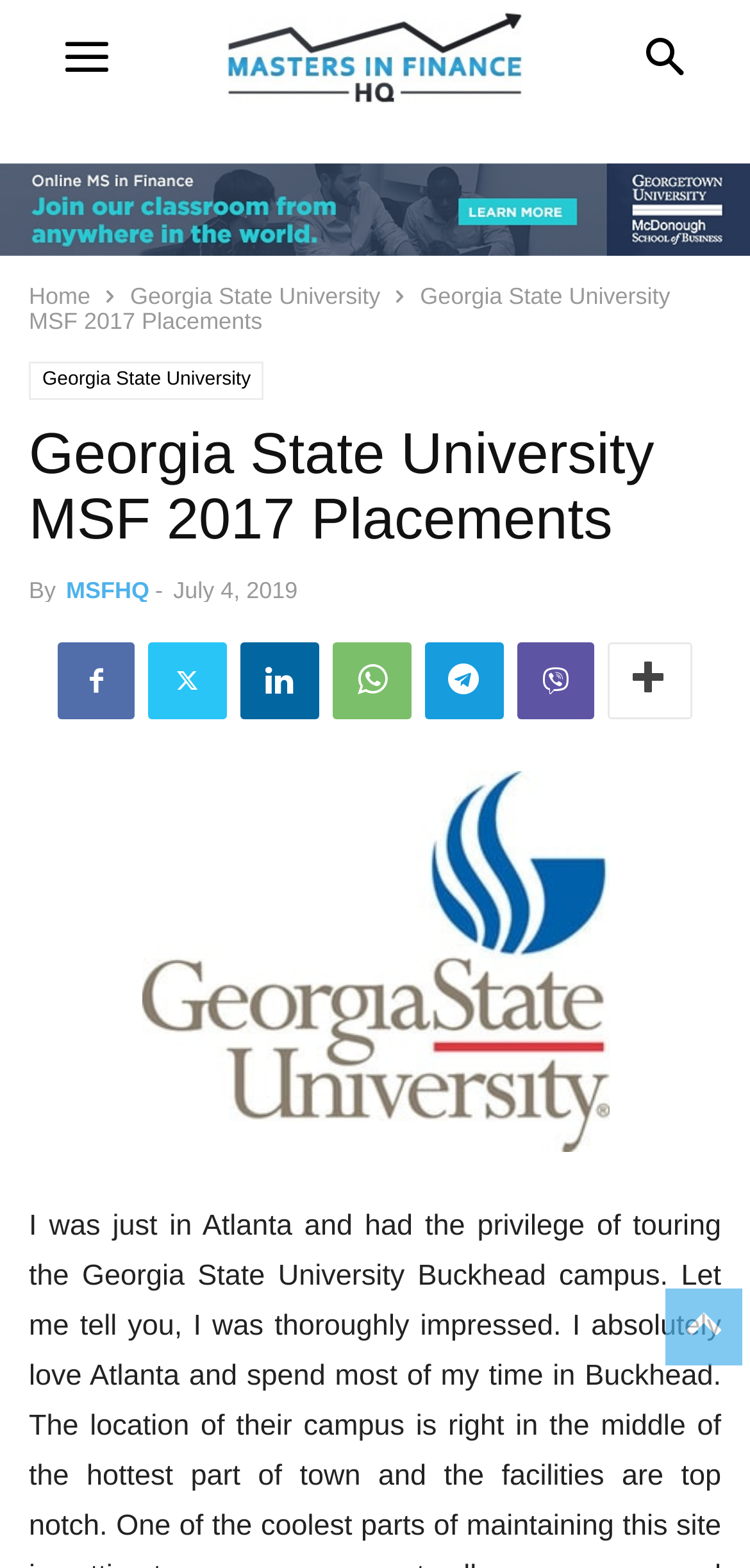What is the name of the university mentioned?
Refer to the image and provide a one-word or short phrase answer.

Georgia State University